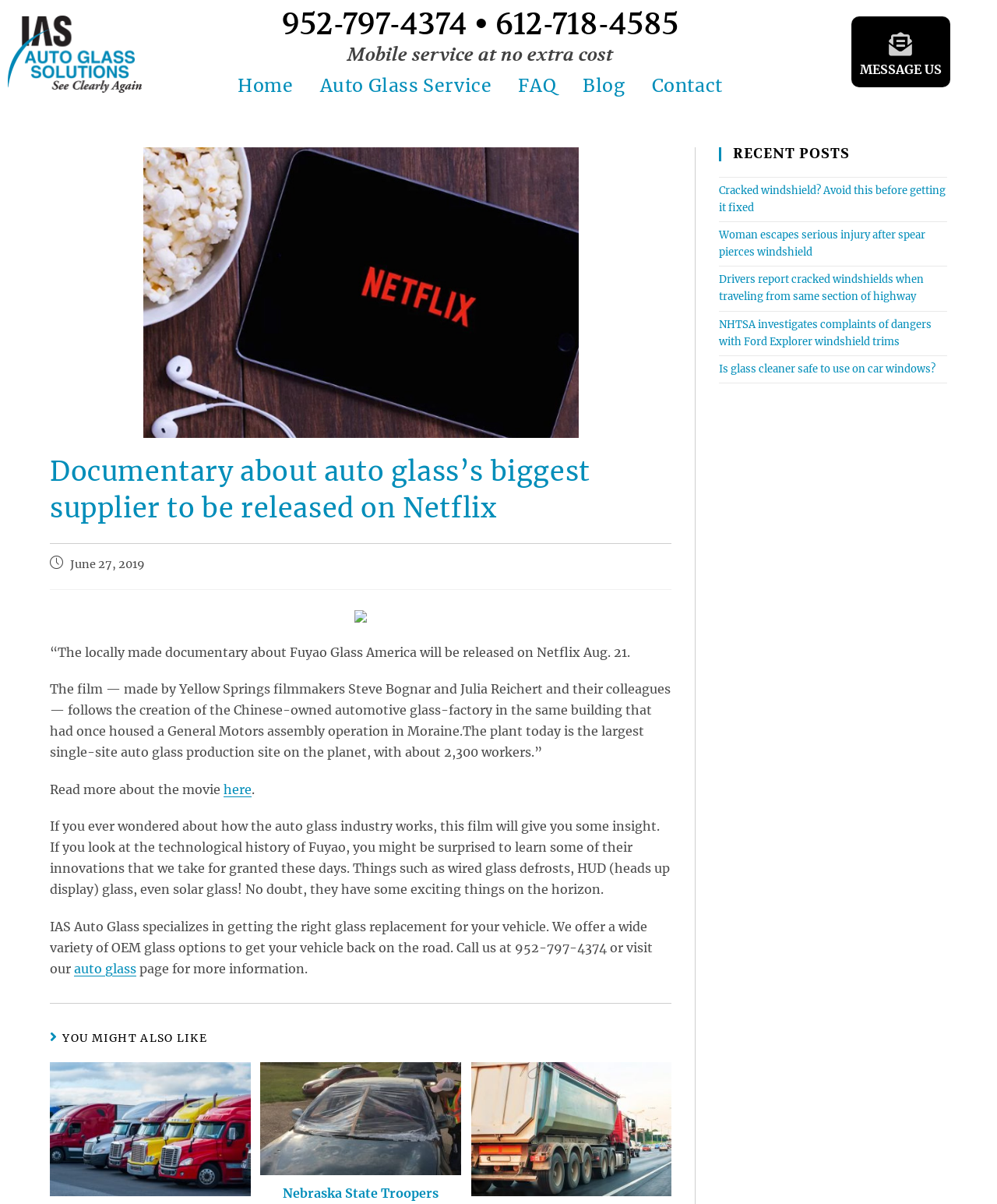What is the phone number for mobile service?
Based on the image, provide a one-word or brief-phrase response.

952-797-4374